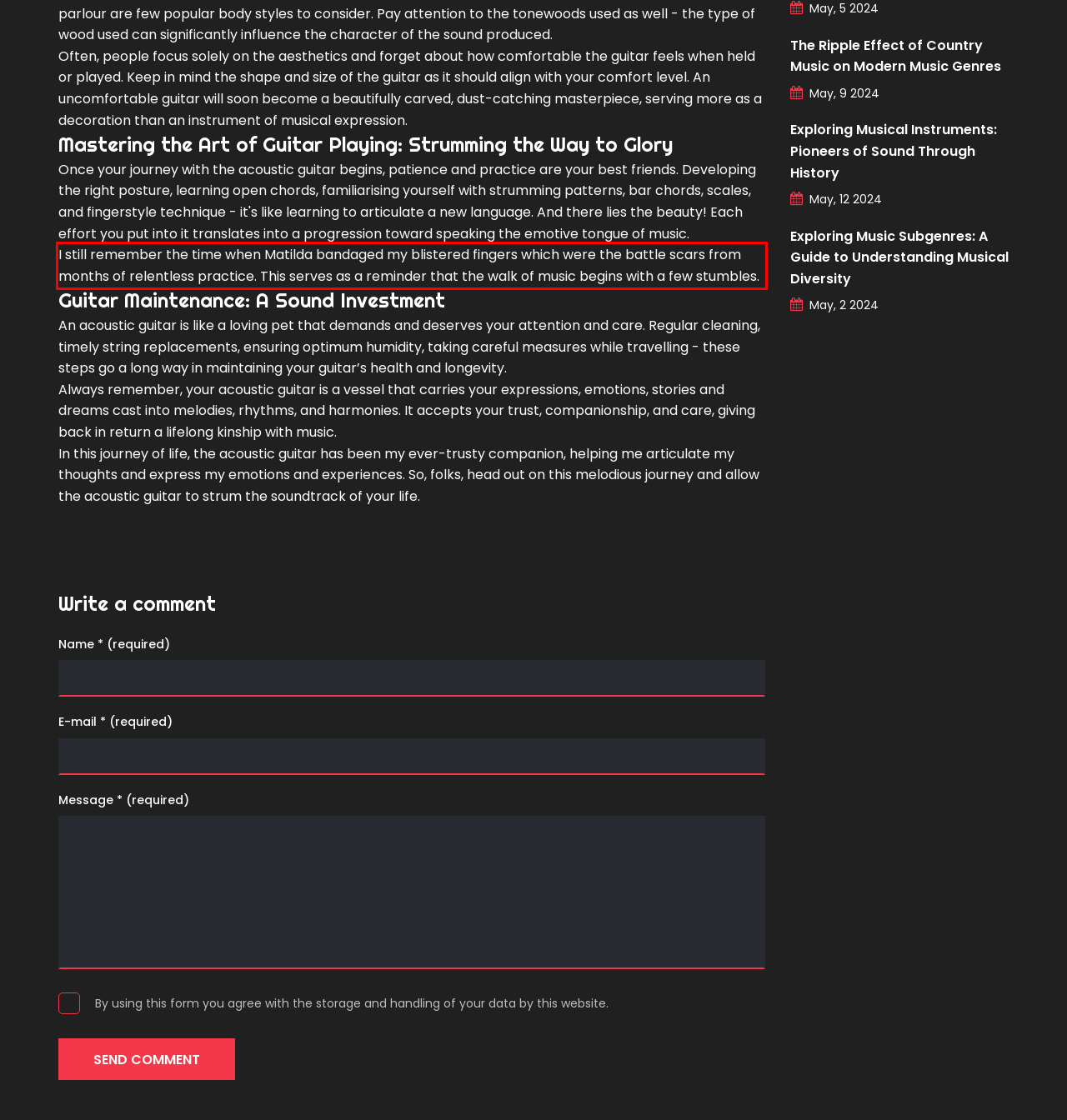Perform OCR on the text inside the red-bordered box in the provided screenshot and output the content.

I still remember the time when Matilda bandaged my blistered fingers which were the battle scars from months of relentless practice. This serves as a reminder that the walk of music begins with a few stumbles.